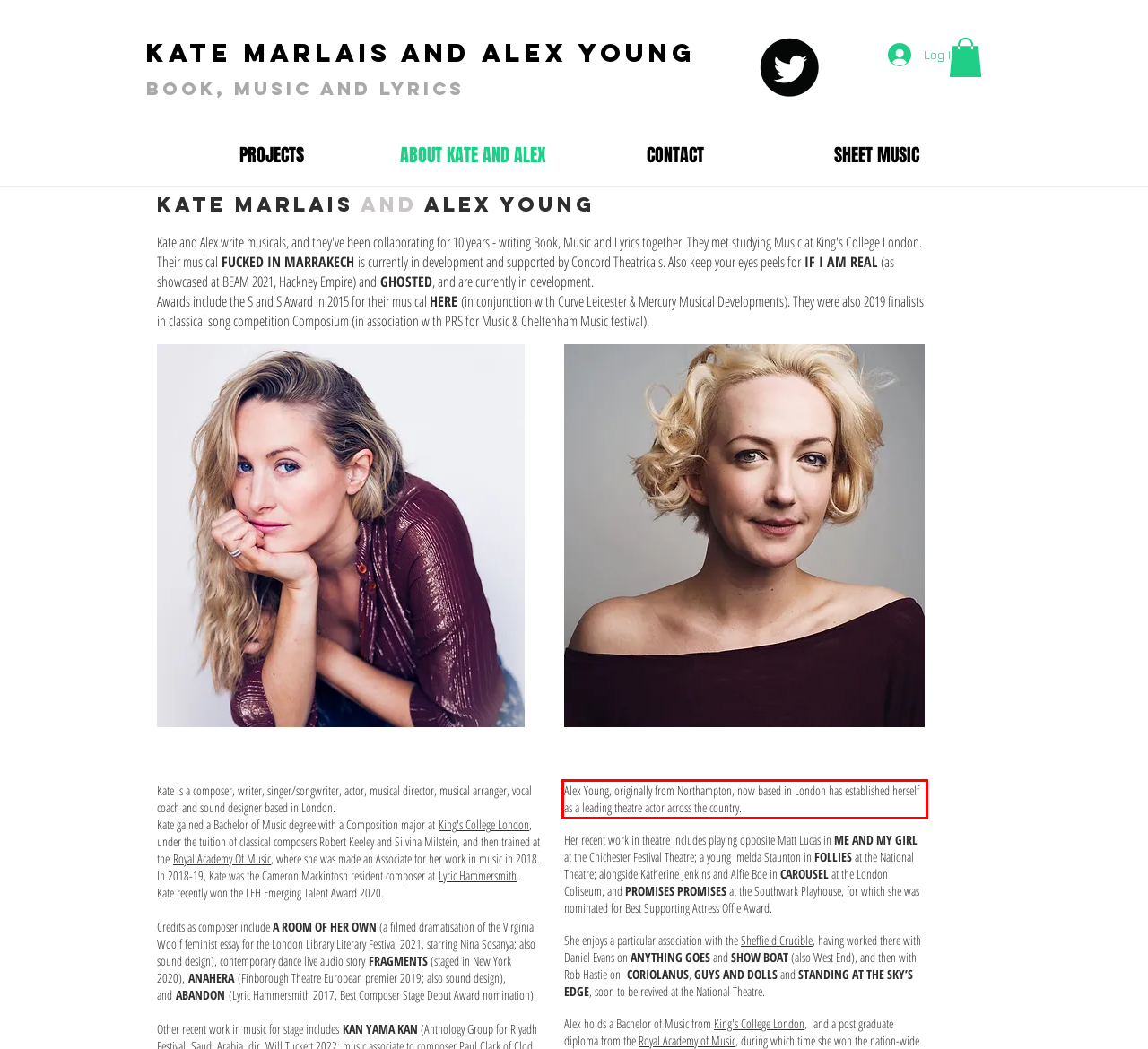View the screenshot of the webpage and identify the UI element surrounded by a red bounding box. Extract the text contained within this red bounding box.

Alex Young, originally from Northampton, now based in London has established herself as a leading theatre actor across the country.